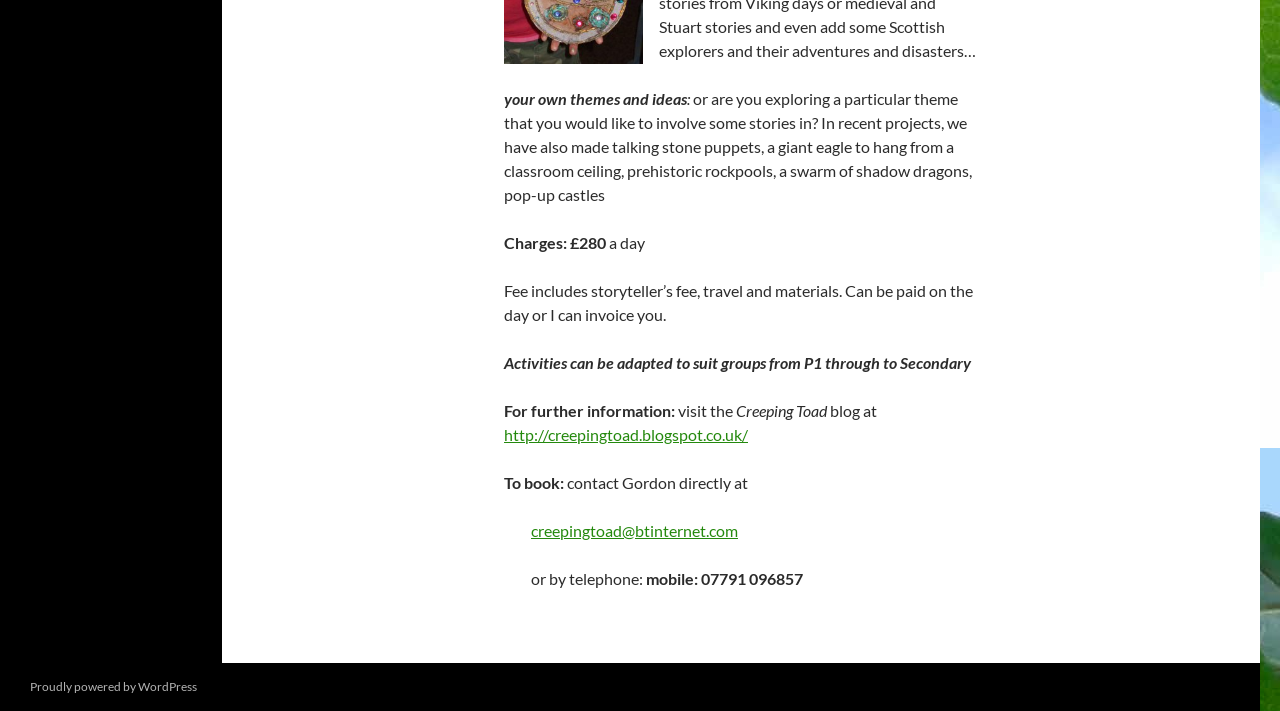Respond to the question with just a single word or phrase: 
What is the platform powering the webpage?

WordPress